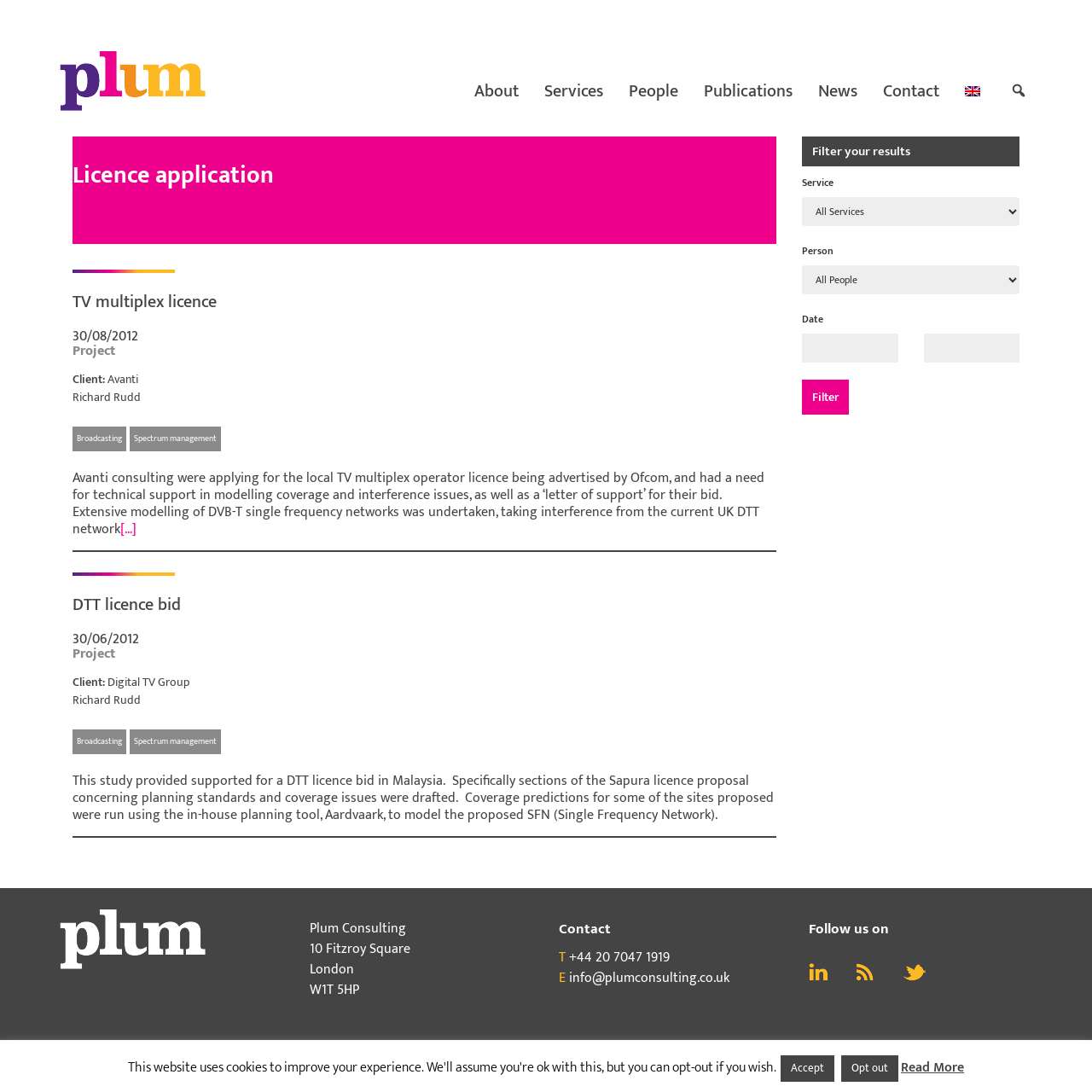Please find the bounding box coordinates of the element that needs to be clicked to perform the following instruction: "Contact Plum Consulting". The bounding box coordinates should be four float numbers between 0 and 1, represented as [left, top, right, bottom].

[0.521, 0.866, 0.613, 0.888]